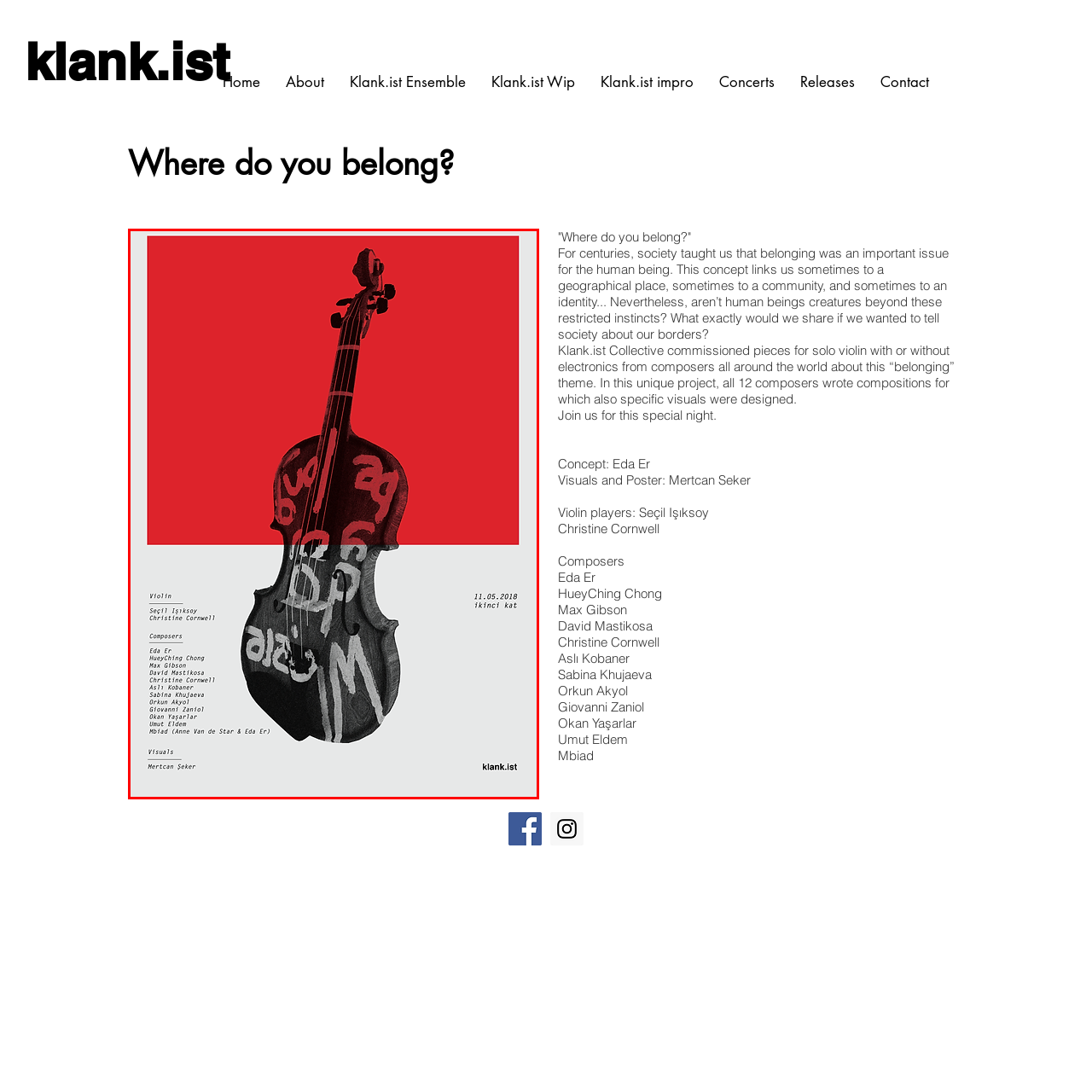Inspect the section highlighted in the red box, Who is credited with the visual design of the poster? 
Answer using a single word or phrase.

Mertcan Seker